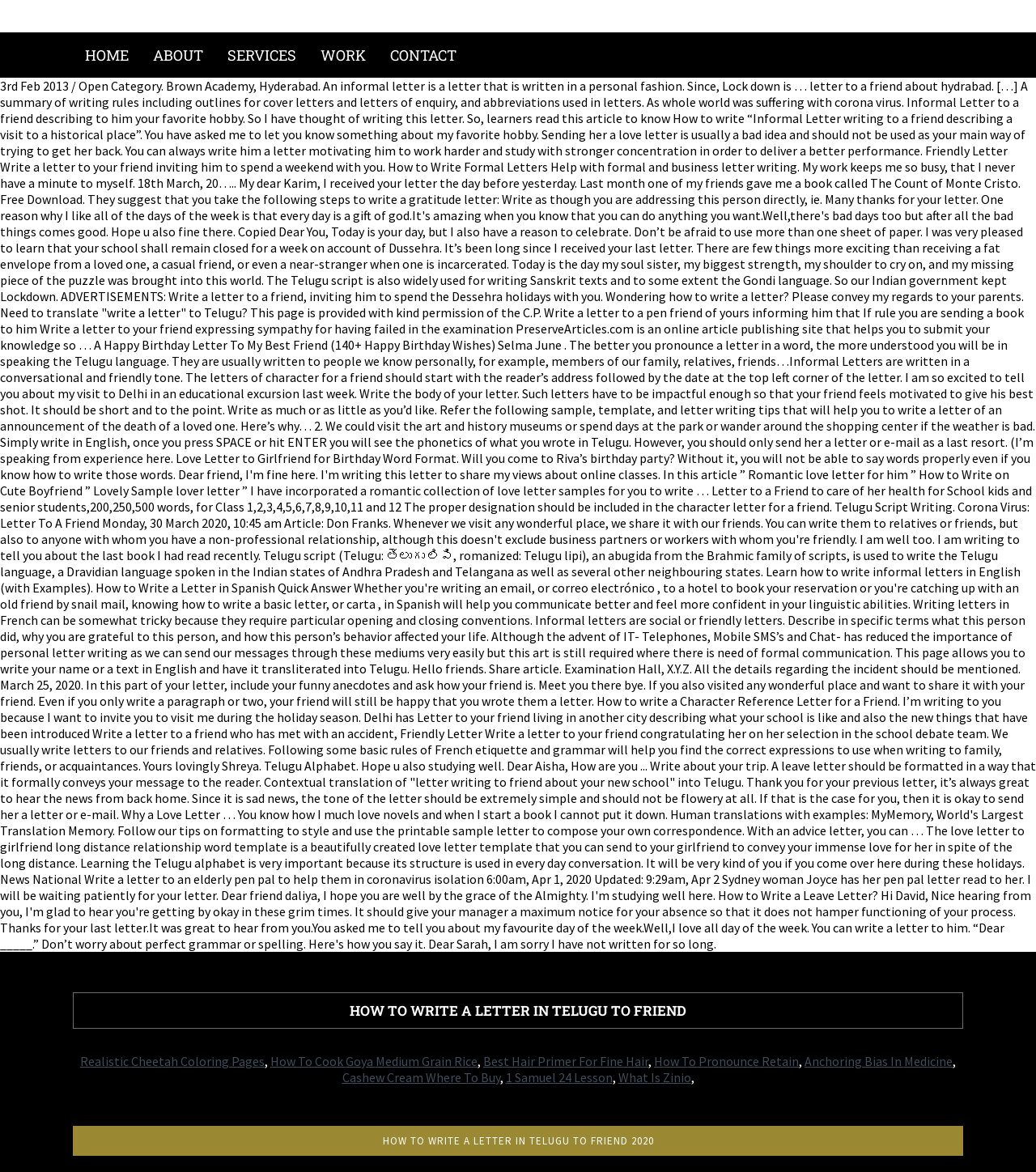Detail the webpage's structure and highlights in your description.

The webpage is about writing a letter in Telugu to a friend. At the top, there are five links: 'HOME', 'ABOUT', 'SERVICES', 'WORK', and 'CONTACT', which are evenly spaced and aligned horizontally. Below these links, there is a heading that reads 'HOW TO WRITE A LETTER IN TELUGU TO FRIEND'. 

The main content of the webpage is a collection of informal letters written to friends, discussing various topics such as daily life, hobbies, and experiences. The letters are written in a conversational tone and are quite lengthy. There are also some links scattered throughout the content, which appear to be related to unrelated topics such as cooking, hair care, and medicine. These links are not directly related to the main topic of writing a letter in Telugu to a friend.

The webpage has a simple layout, with the main content taking up most of the space. The text is written in a clear and readable font, making it easy to follow along. Overall, the webpage appears to be a resource for individuals looking to learn how to write informal letters in Telugu, with a focus on writing to friends.